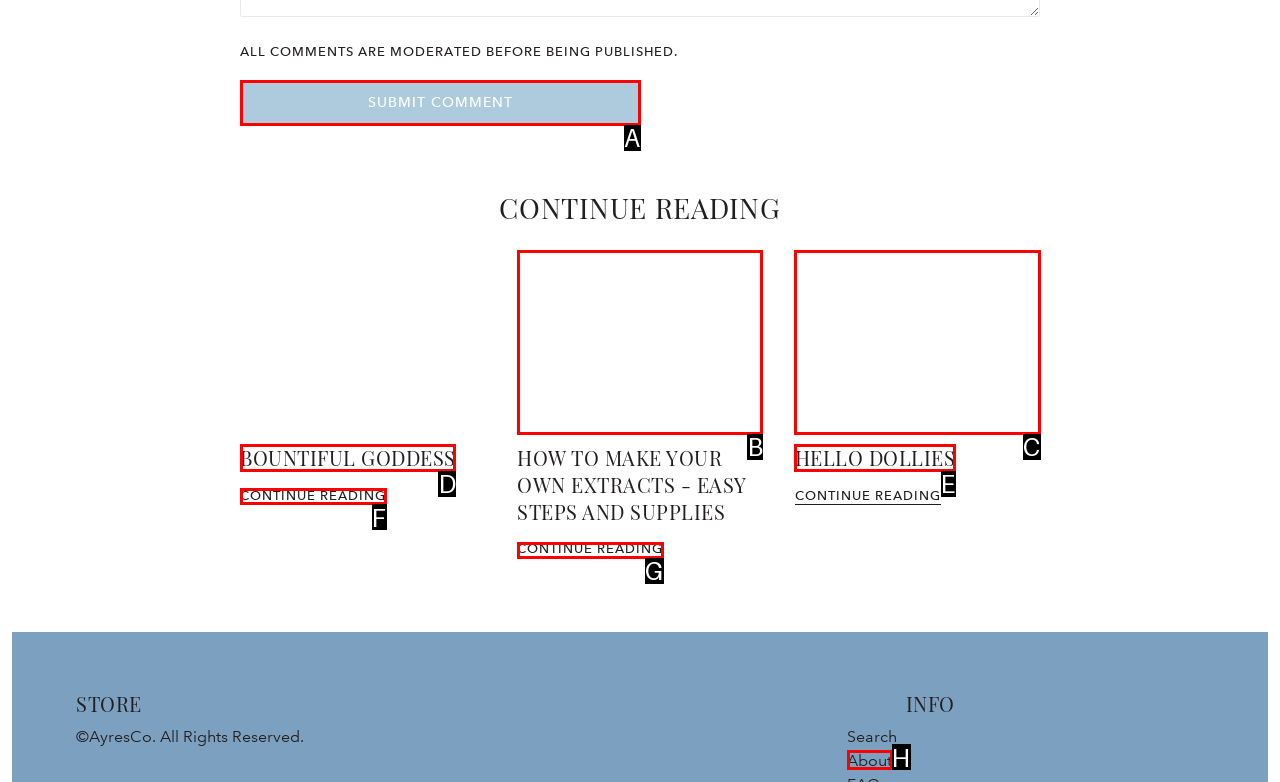Tell me which one HTML element best matches the description: Hello Dollies
Answer with the option's letter from the given choices directly.

E